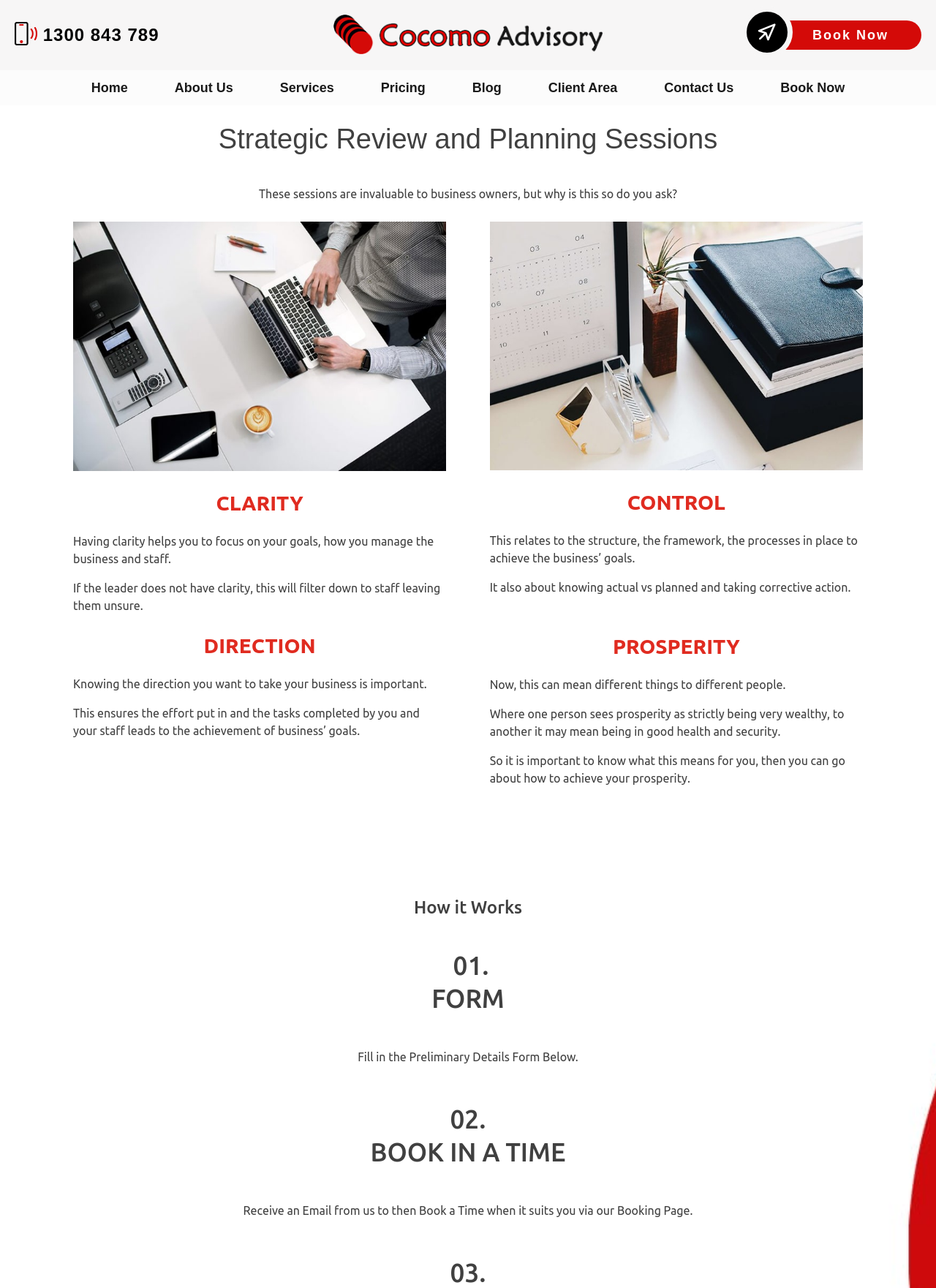Find the bounding box coordinates of the area that needs to be clicked in order to achieve the following instruction: "Click the 'Home' link". The coordinates should be specified as four float numbers between 0 and 1, i.e., [left, top, right, bottom].

[0.097, 0.063, 0.137, 0.073]